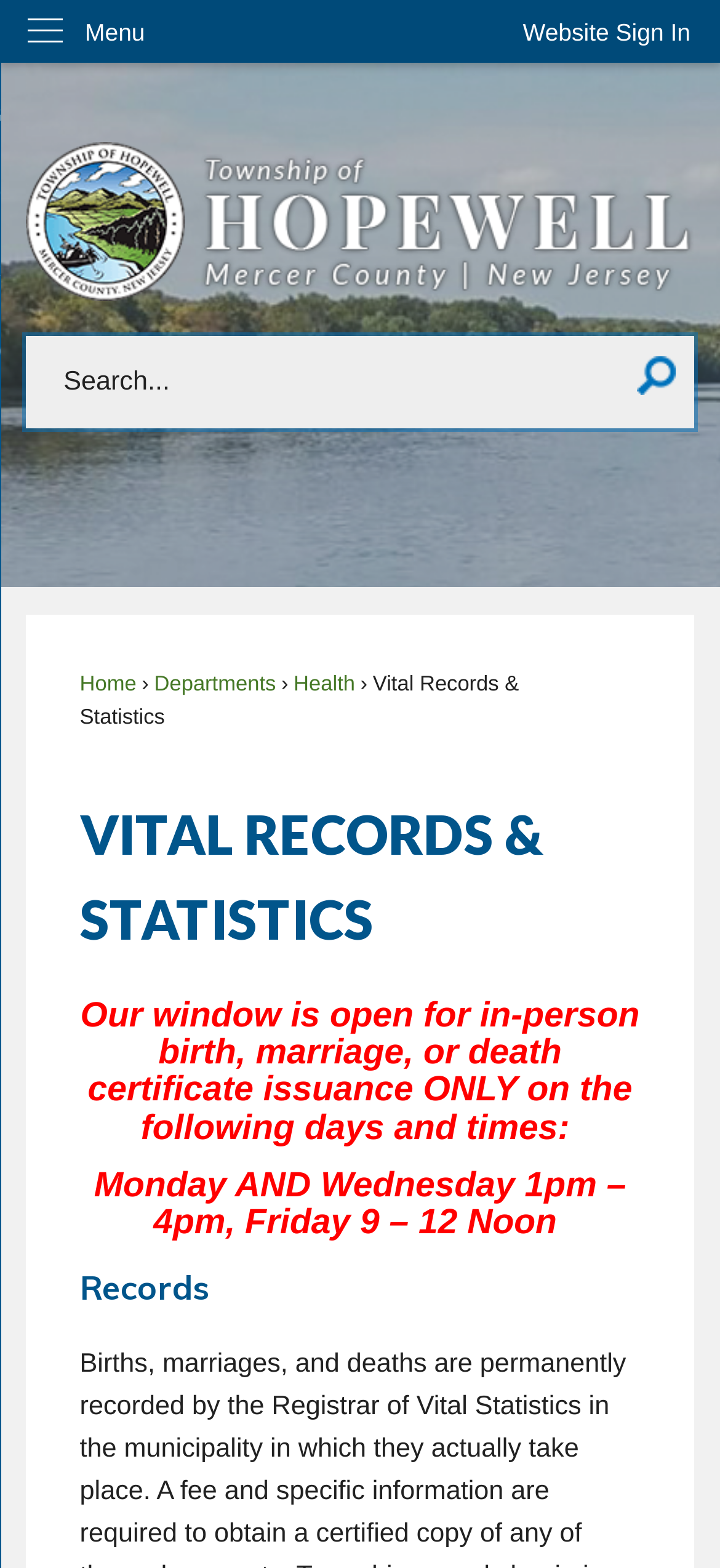Predict the bounding box coordinates of the UI element that matches this description: "Website Sign In". The coordinates should be in the format [left, top, right, bottom] with each value between 0 and 1.

[0.685, 0.0, 1.0, 0.041]